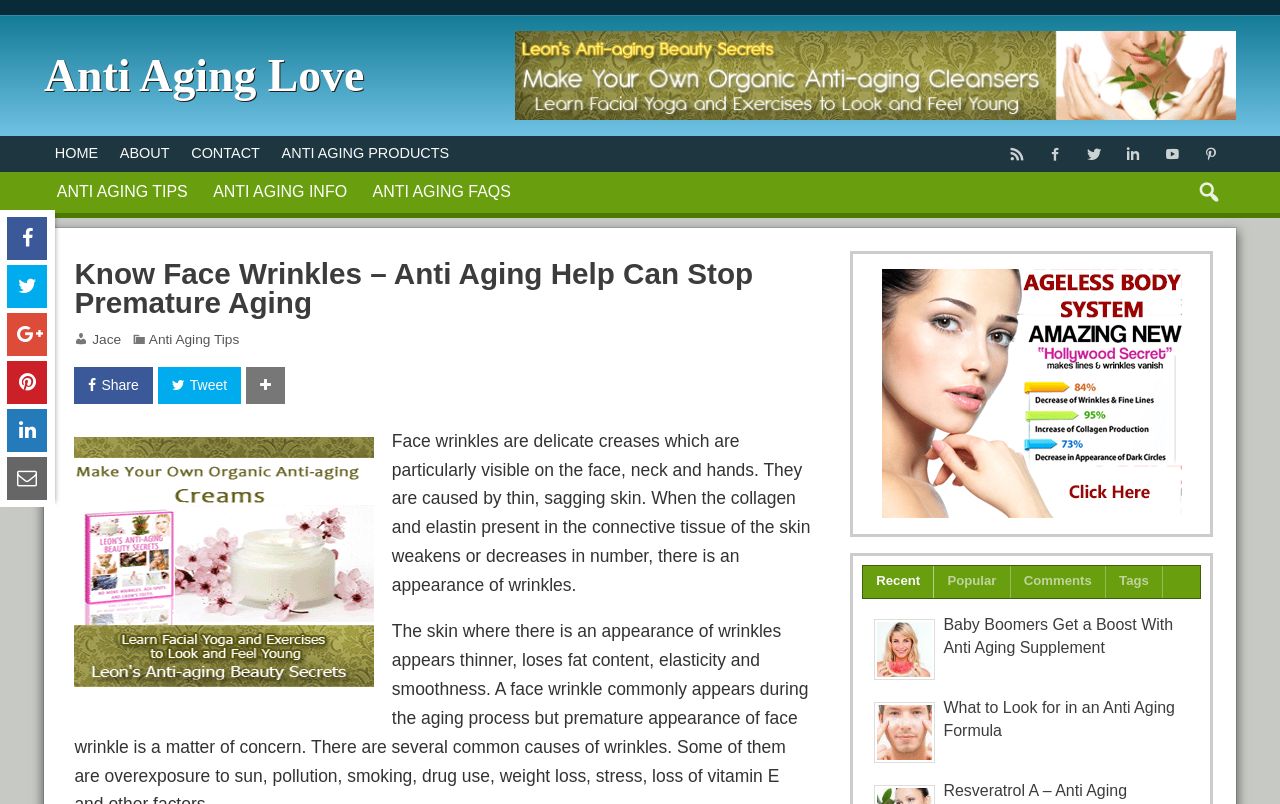From the details in the image, provide a thorough response to the question: What is the purpose of the links at the top of the webpage?

The links at the top of the webpage, such as 'HOME', 'ABOUT', 'CONTACT', etc., are likely for navigation purposes, allowing users to access different sections of the website.